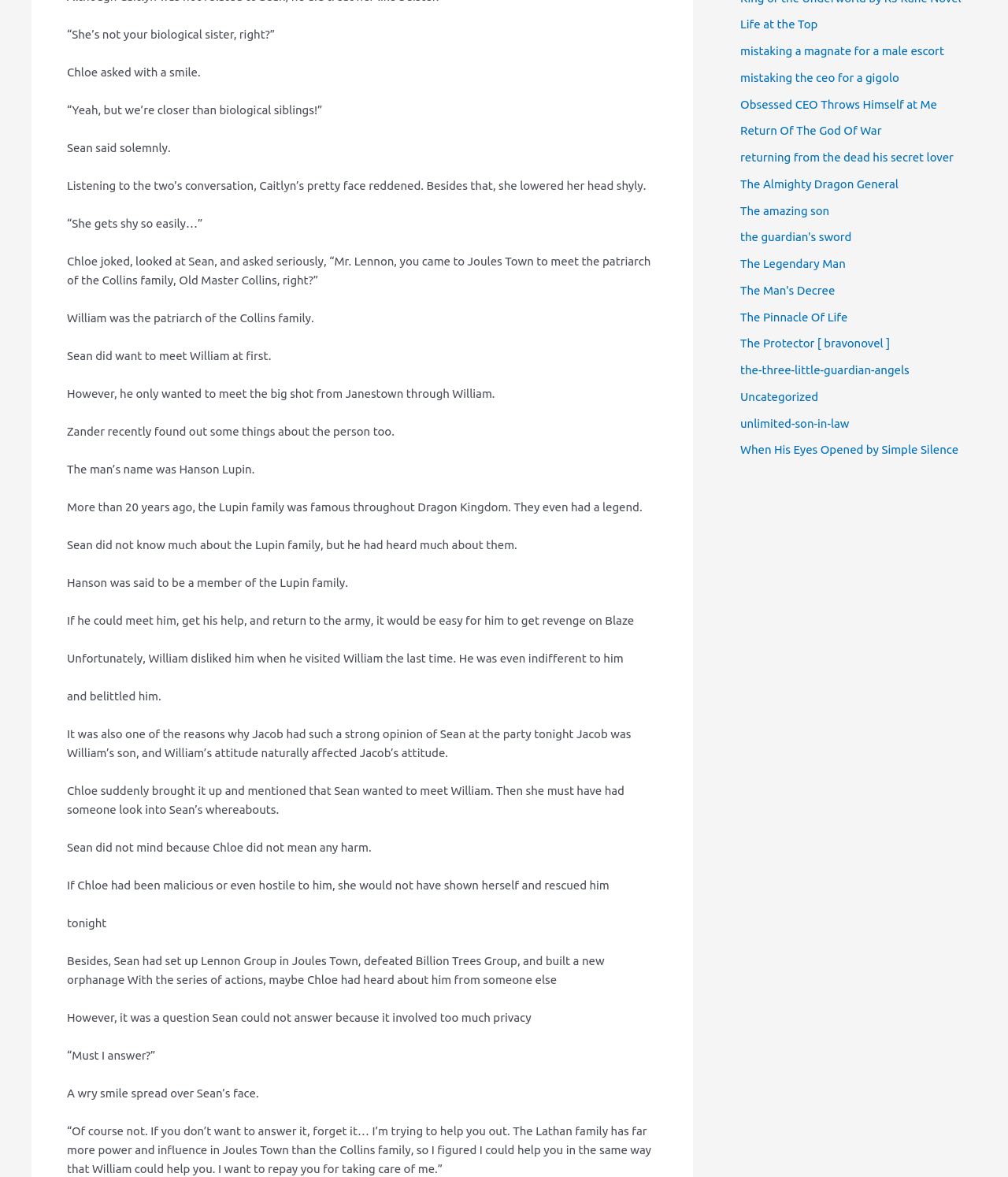Identify the bounding box of the HTML element described here: "The Protector [ bravonovel ]". Provide the coordinates as four float numbers between 0 and 1: [left, top, right, bottom].

[0.734, 0.286, 0.883, 0.298]